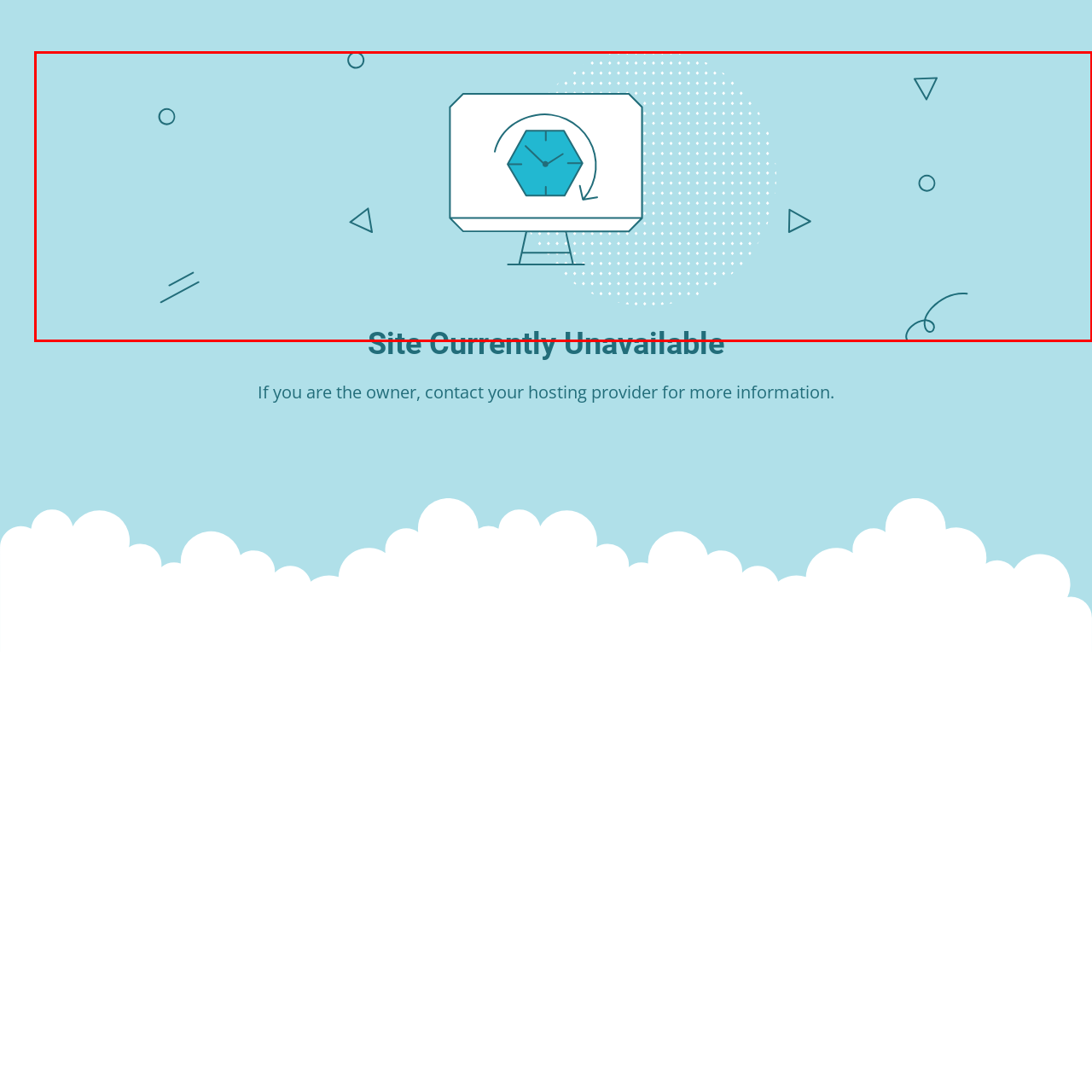Elaborate on all the details and elements present in the red-outlined area of the image.

The image features a vibrant light blue background adorned with various geometric shapes that adds a playful touch. In the center, a computer monitor graphic displays a stylized clock icon within a hexagon, suggesting a theme of time or maintenance. Below this illustration is the text "Site Currently Unavailable," rendered in bold, dark lettering. This composition conveys the message that the website is temporarily inaccessible, while the modern design elements aim to soften the impact of the inconvenience. The overall aesthetic combines functionality with a friendly visual appeal.